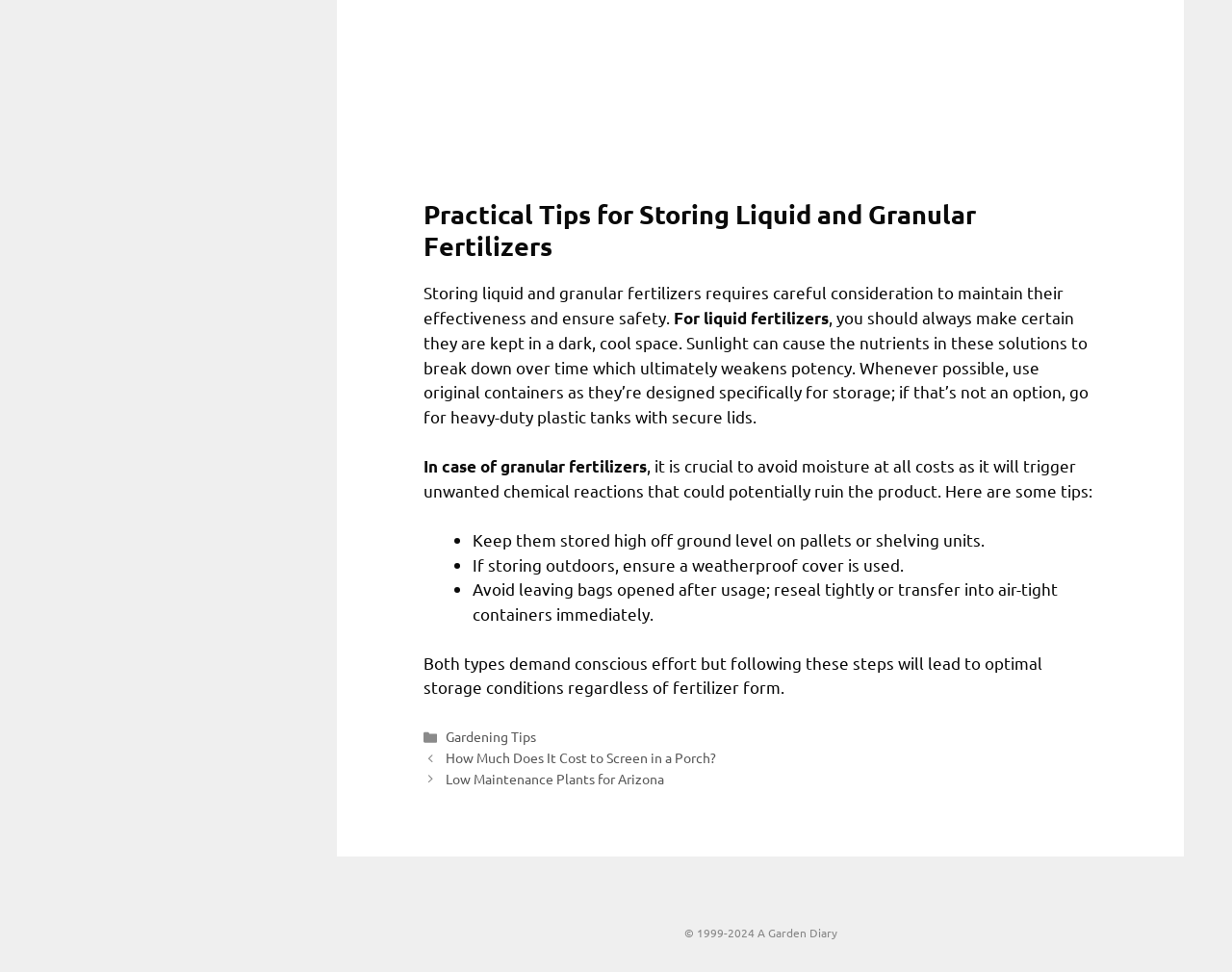Locate and provide the bounding box coordinates for the HTML element that matches this description: "Gardening Tips".

[0.362, 0.749, 0.435, 0.767]